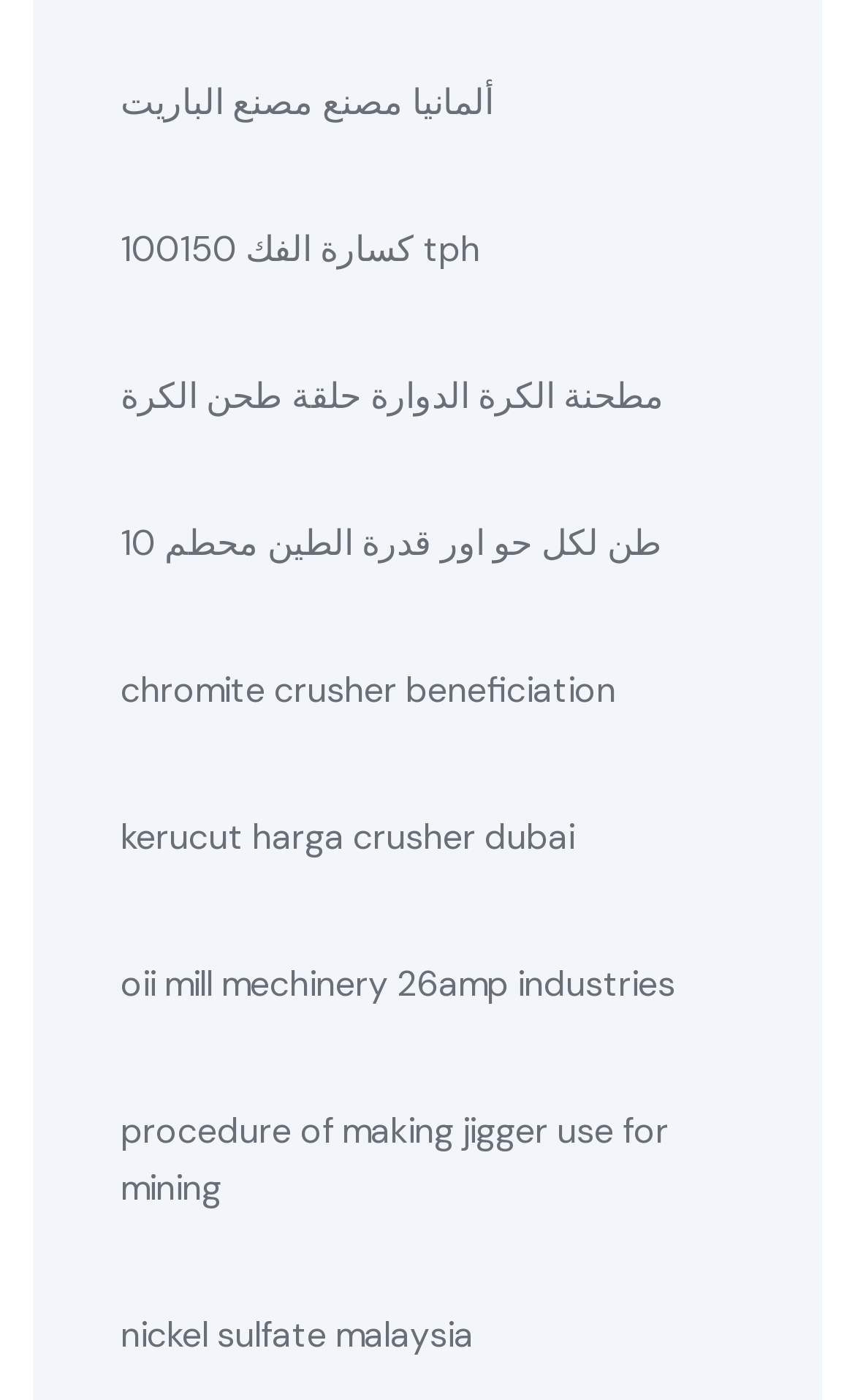Highlight the bounding box coordinates of the element that should be clicked to carry out the following instruction: "explore مطحنة الكرة الدوارة حلقة طحن الكرة". The coordinates must be given as four float numbers ranging from 0 to 1, i.e., [left, top, right, bottom].

[0.141, 0.263, 0.777, 0.304]